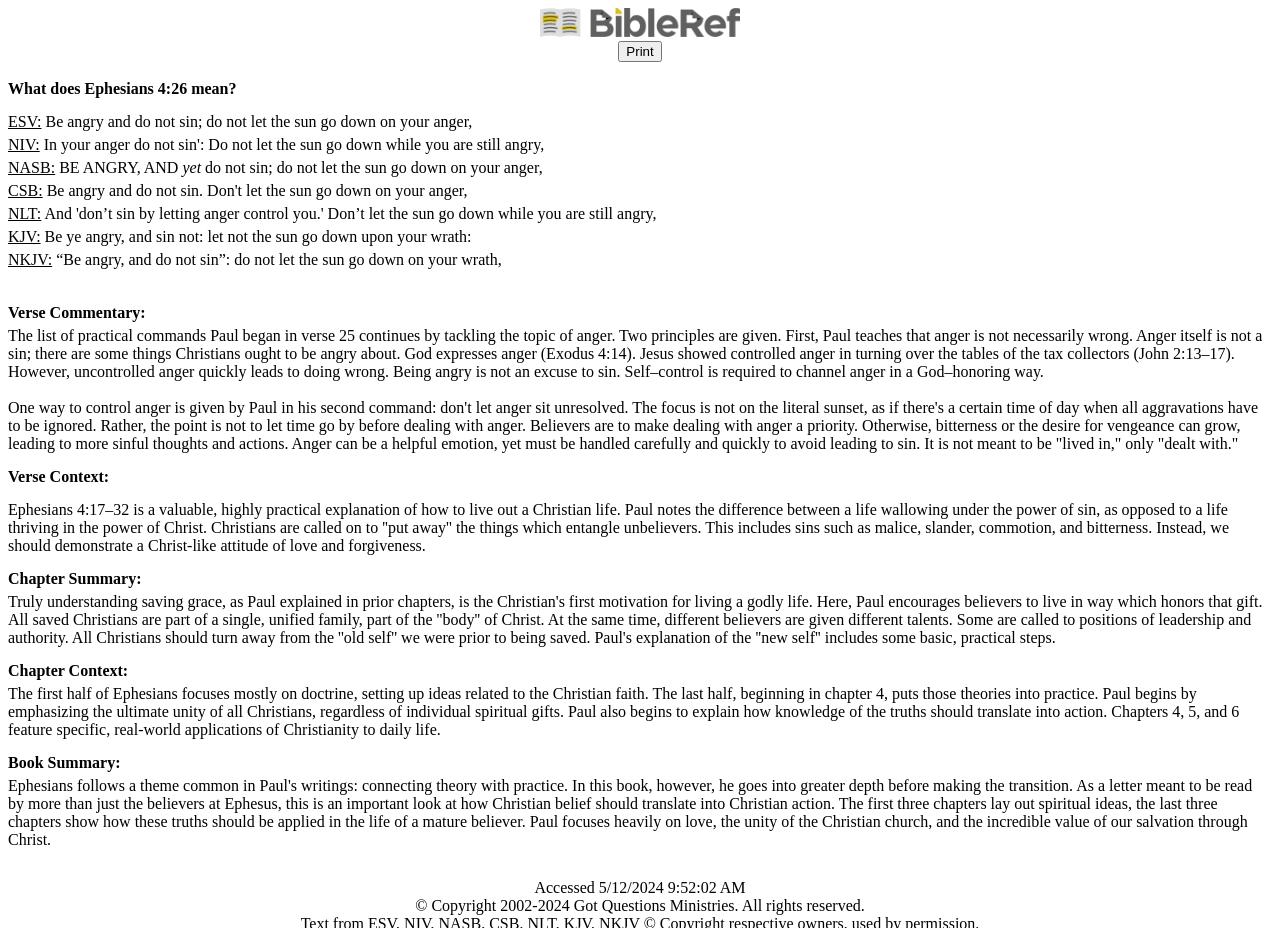What is the topic of the verse commentary?
Refer to the image and provide a one-word or short phrase answer.

Anger